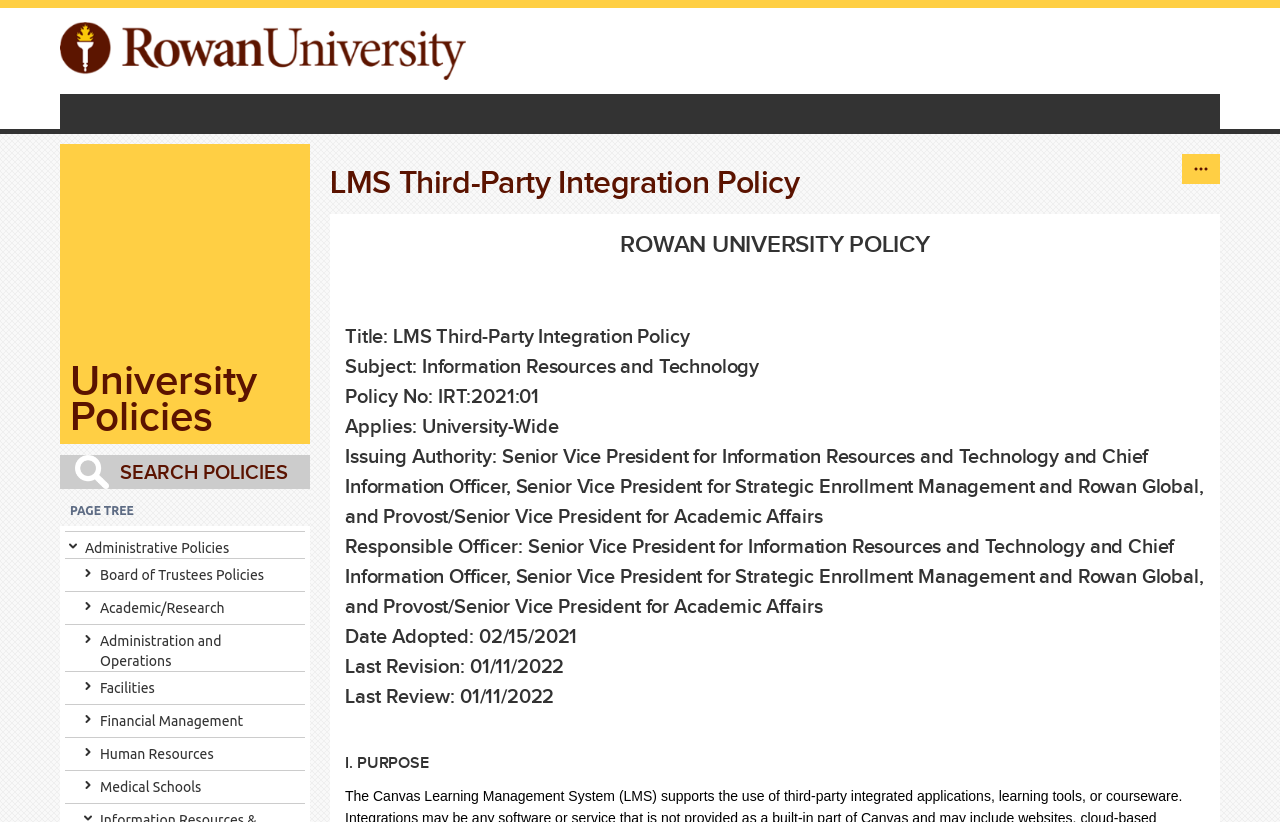Identify the bounding box coordinates of the region that should be clicked to execute the following instruction: "Read about Golden Retrievers".

None